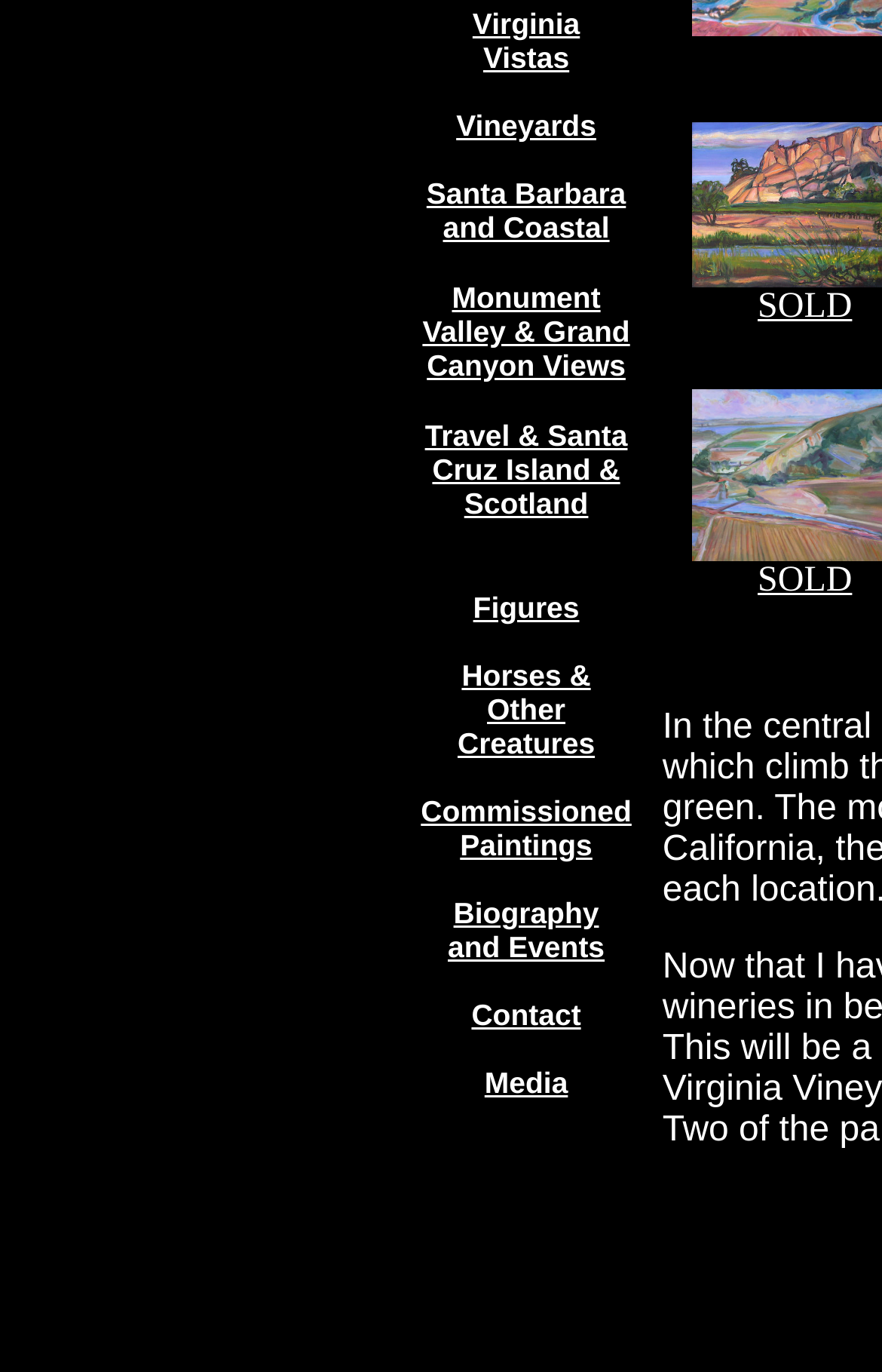Extract the bounding box coordinates for the described element: "Virginia Vistas". The coordinates should be represented as four float numbers between 0 and 1: [left, top, right, bottom].

[0.536, 0.005, 0.657, 0.054]